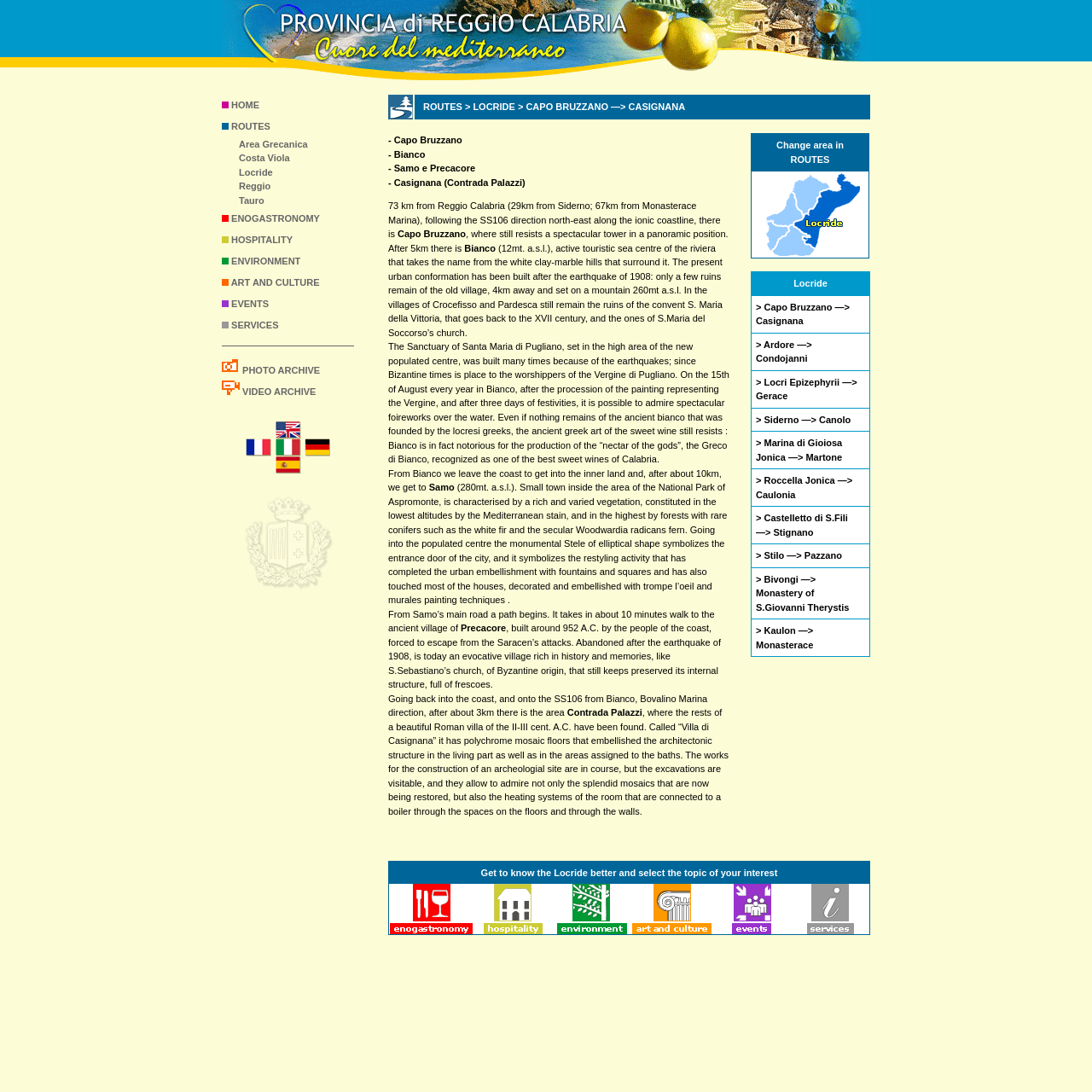What is the main category of routes?
Utilize the image to construct a detailed and well-explained answer.

By analyzing the webpage, I found that the main category of routes is Locride, which is mentioned in the second row of the table under the 'HOME ROUTES' section.